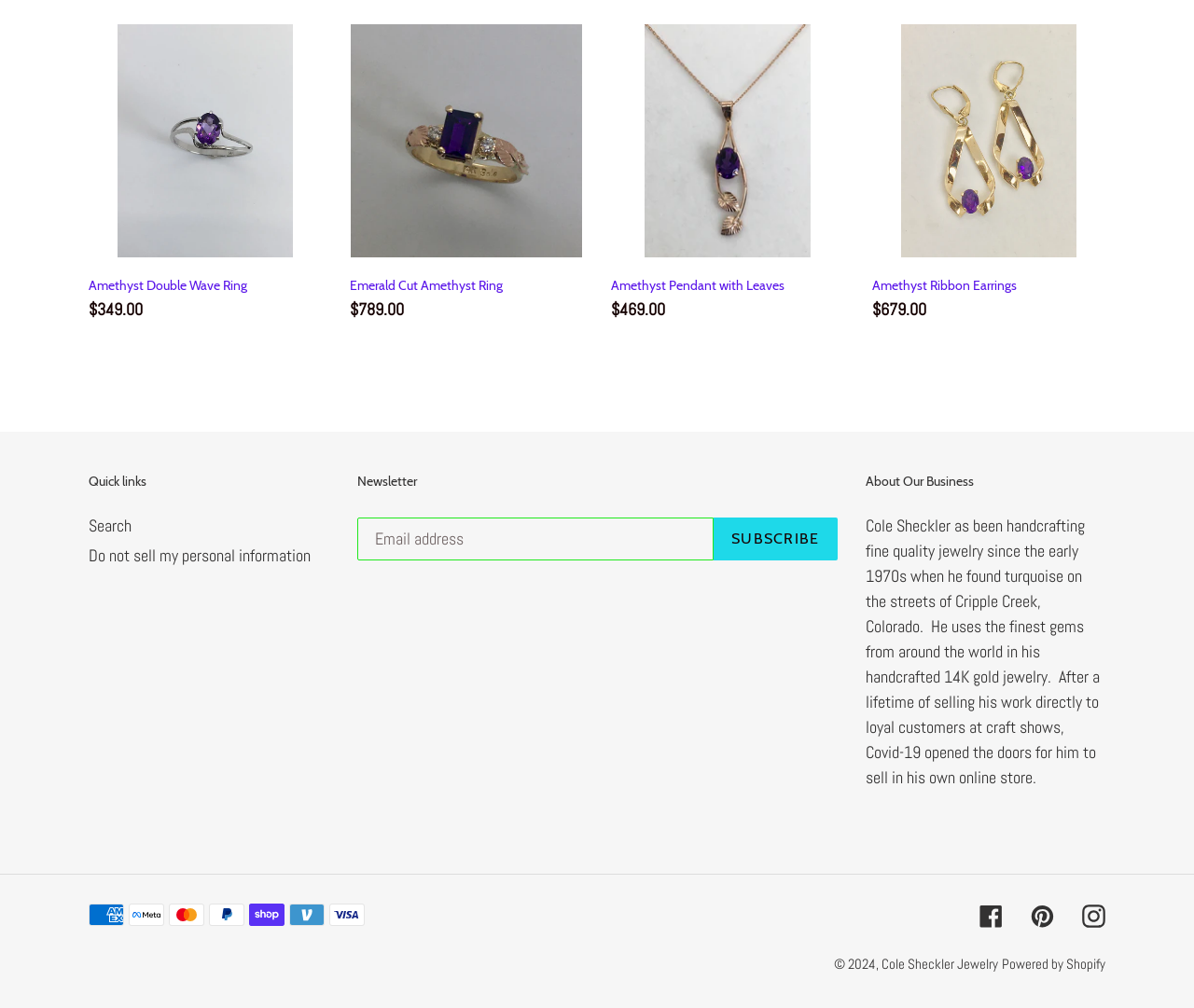Please locate the bounding box coordinates of the element's region that needs to be clicked to follow the instruction: "Follow Cole Sheckler Jewelry on Facebook". The bounding box coordinates should be provided as four float numbers between 0 and 1, i.e., [left, top, right, bottom].

[0.82, 0.894, 0.84, 0.92]